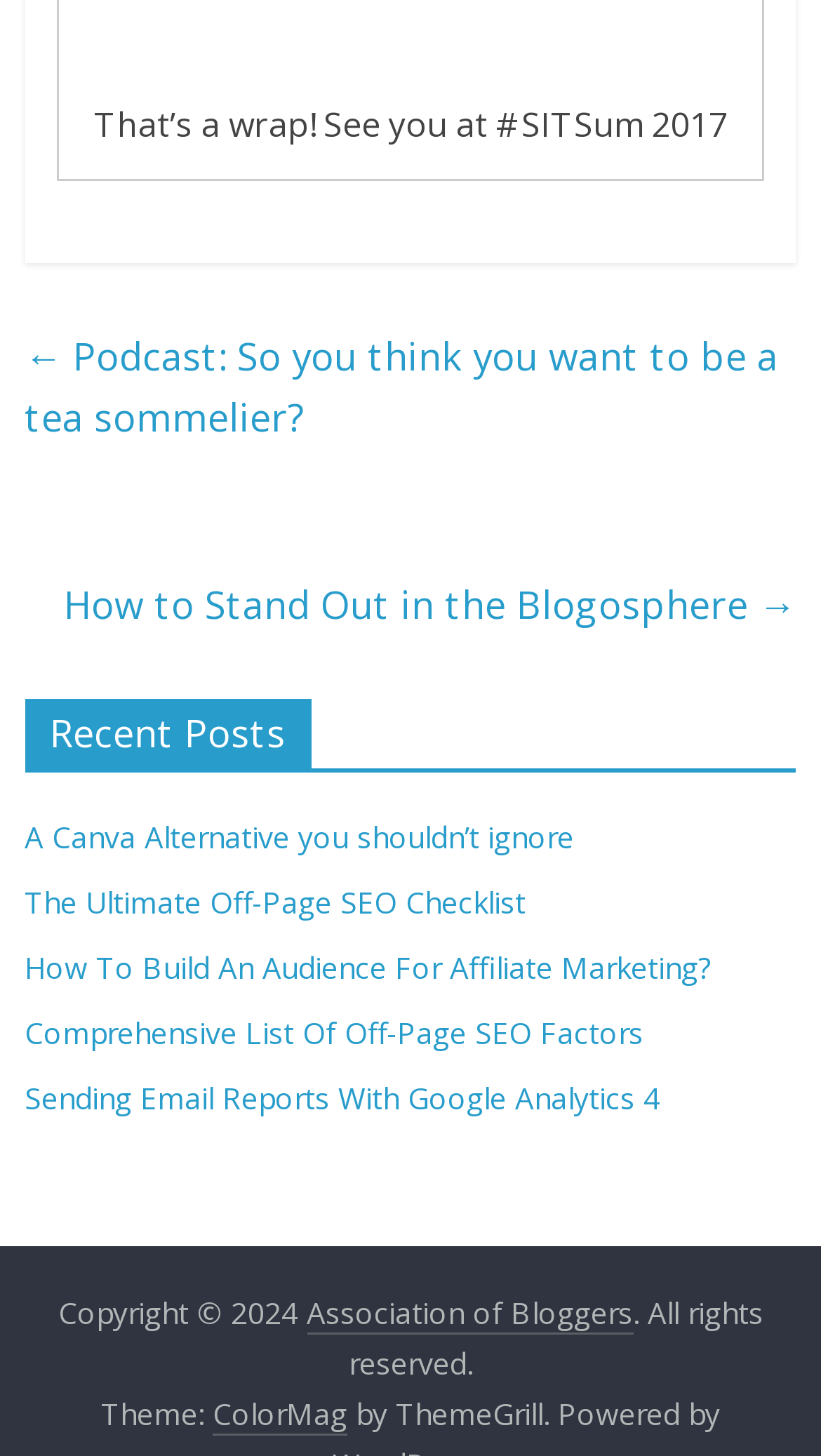Answer the question below with a single word or a brief phrase: 
How many links are there in the 'Recent Posts' section?

5